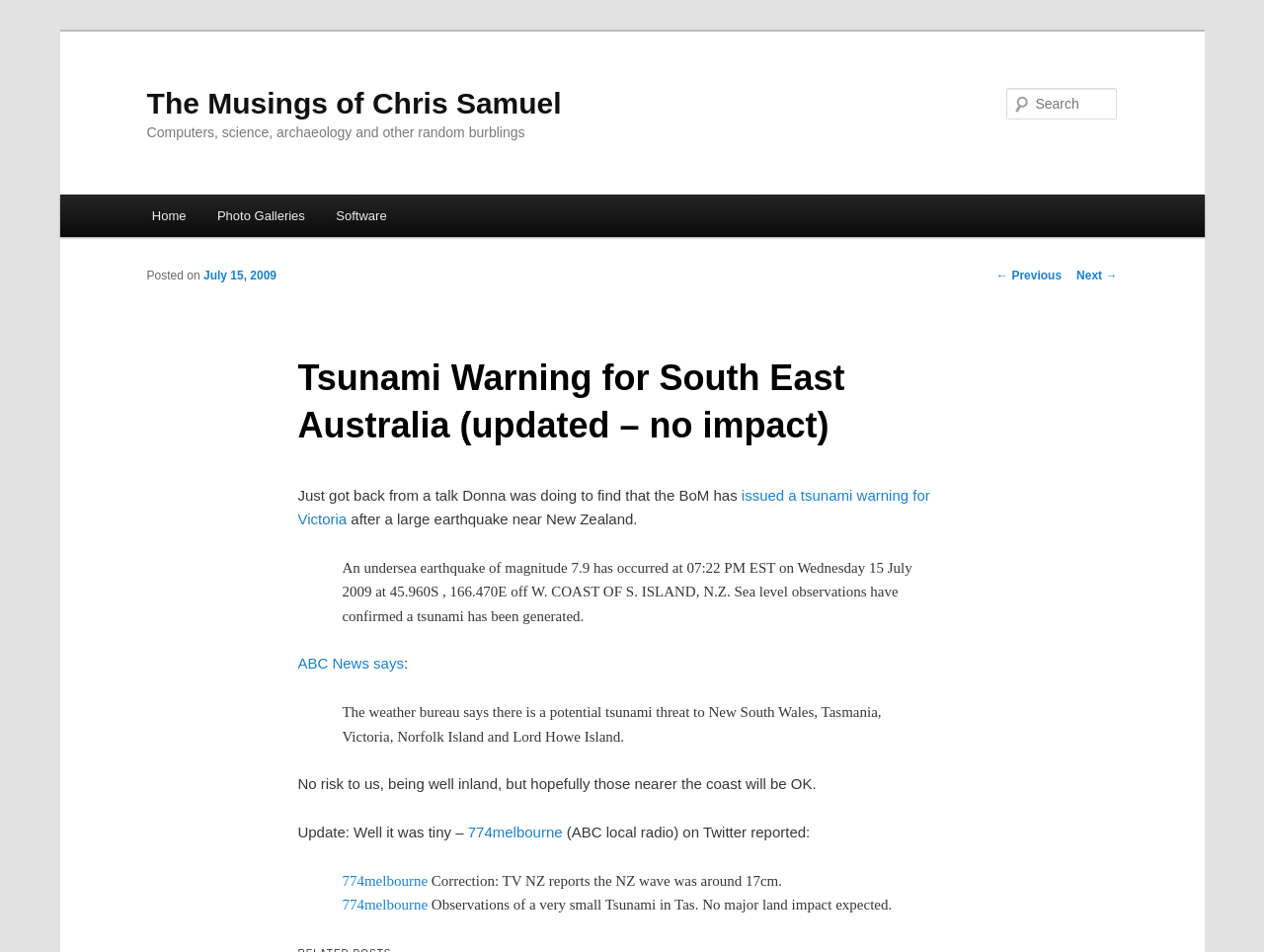Identify the bounding box coordinates of the section that should be clicked to achieve the task described: "Read previous post".

[0.788, 0.282, 0.84, 0.297]